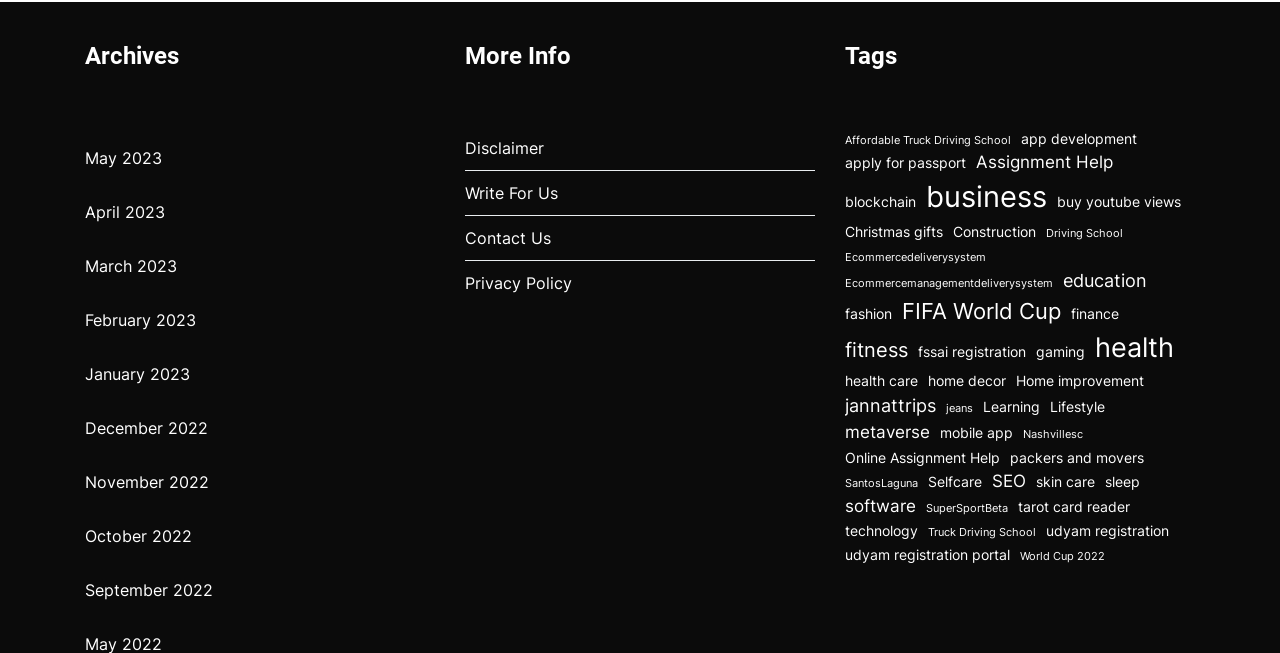What is the last link under the 'Archives' heading? Based on the screenshot, please respond with a single word or phrase.

December 2022